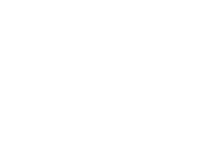What is the likely subject of the image?
Please give a detailed and thorough answer to the question, covering all relevant points.

The caption states that the image, titled 'charomac.jpg', features a stylish and minimalist design that aligns with contemporary trends, and it likely represents an element related to fashion, possibly showcasing a product, logo, or illustration that complements the theme of the accompanying content on Manolo's Shoe Blog.